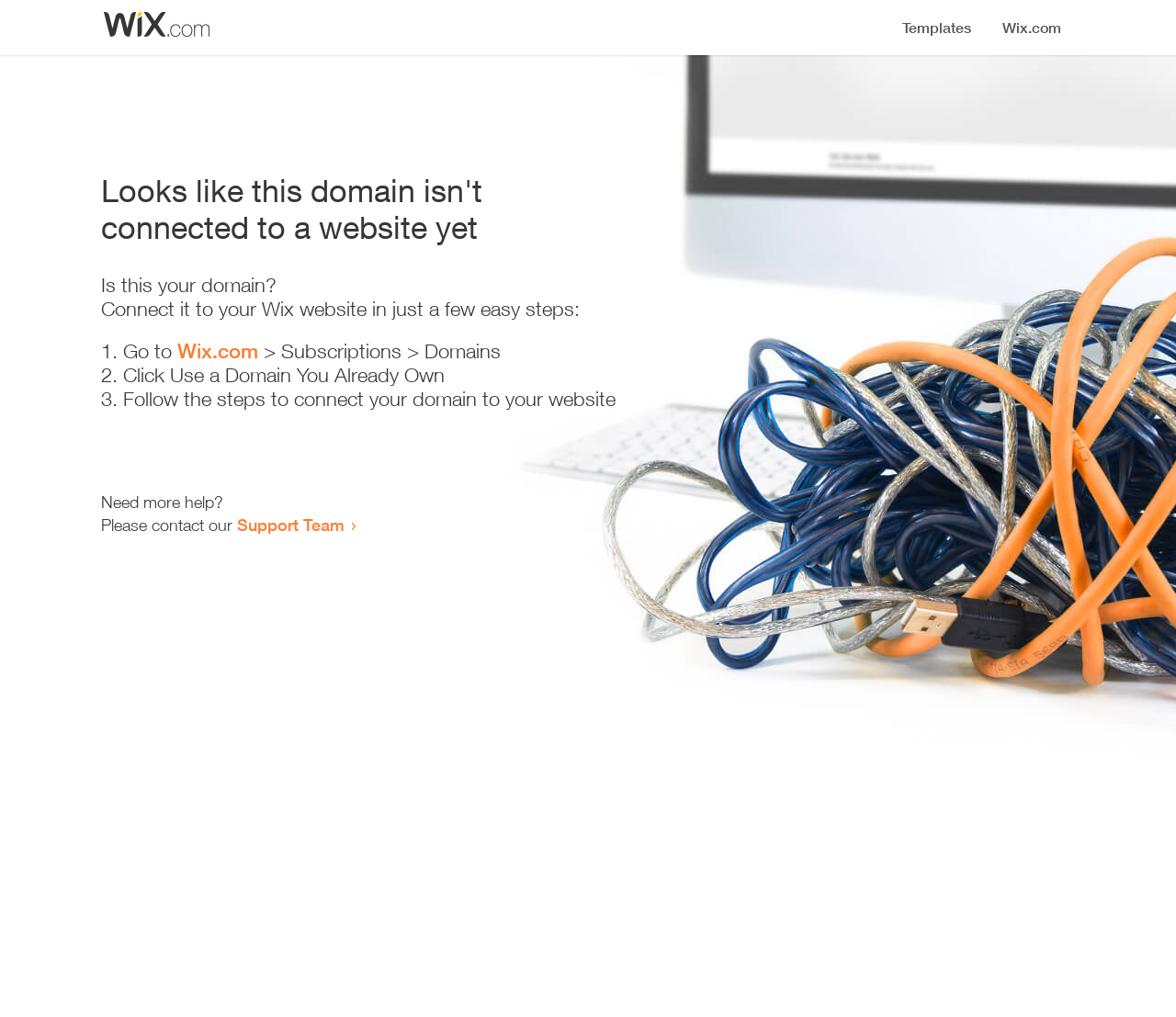Using the description: "Wix.com", identify the bounding box of the corresponding UI element in the screenshot.

[0.151, 0.333, 0.22, 0.357]